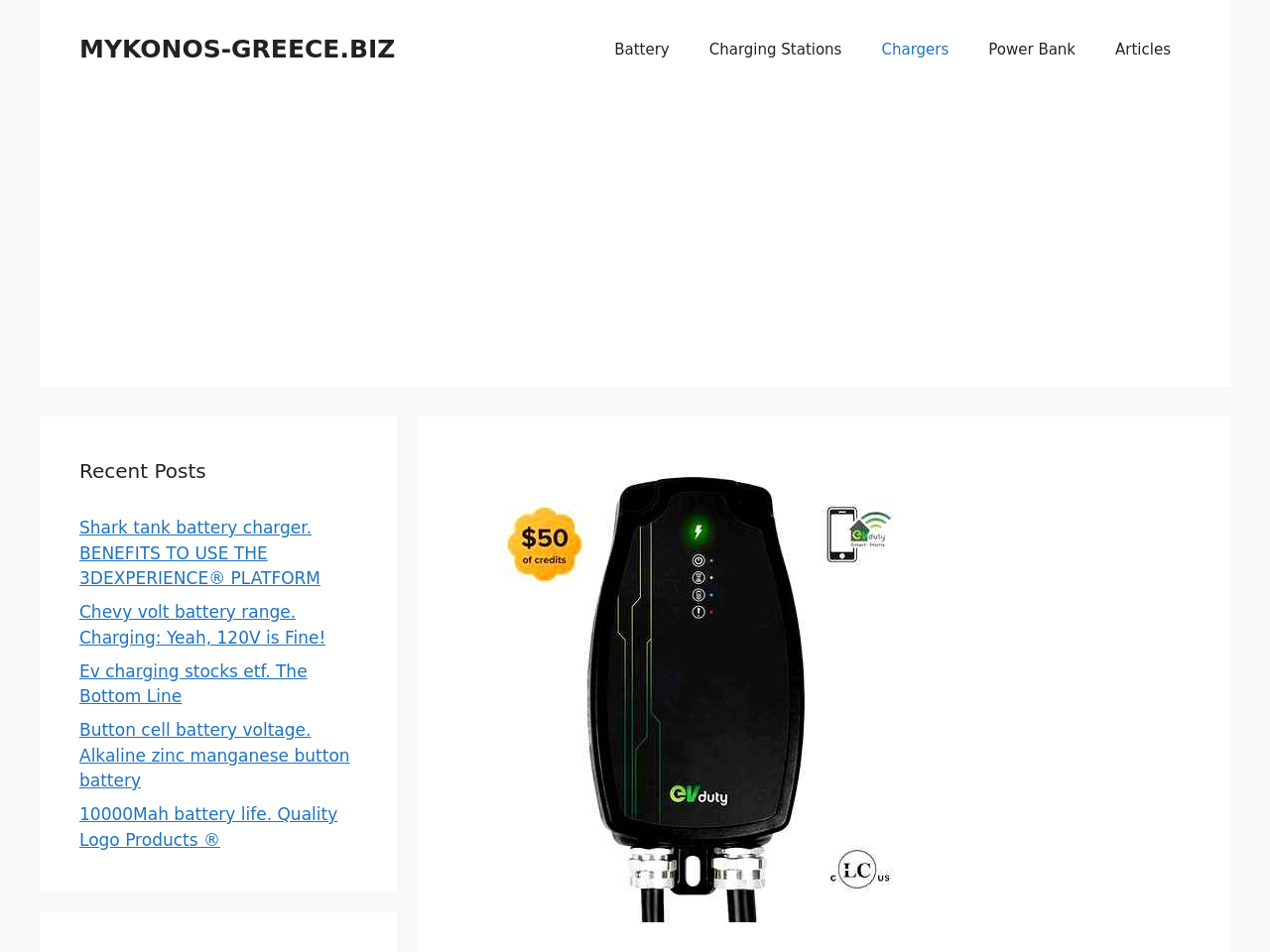Give a concise answer of one word or phrase to the question: 
How many main sections are there on the webpage?

3